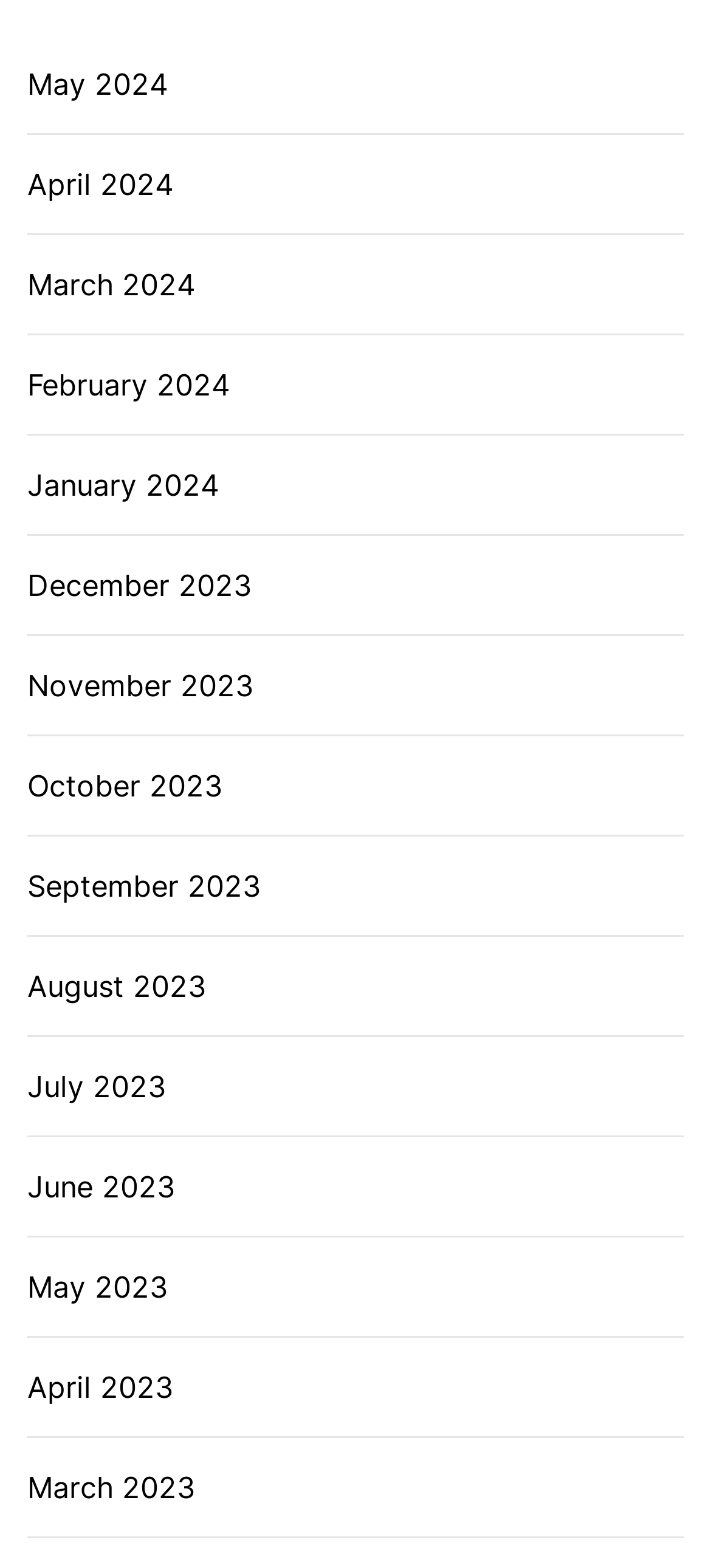Could you locate the bounding box coordinates for the section that should be clicked to accomplish this task: "Browse June 2023".

[0.038, 0.743, 0.246, 0.771]